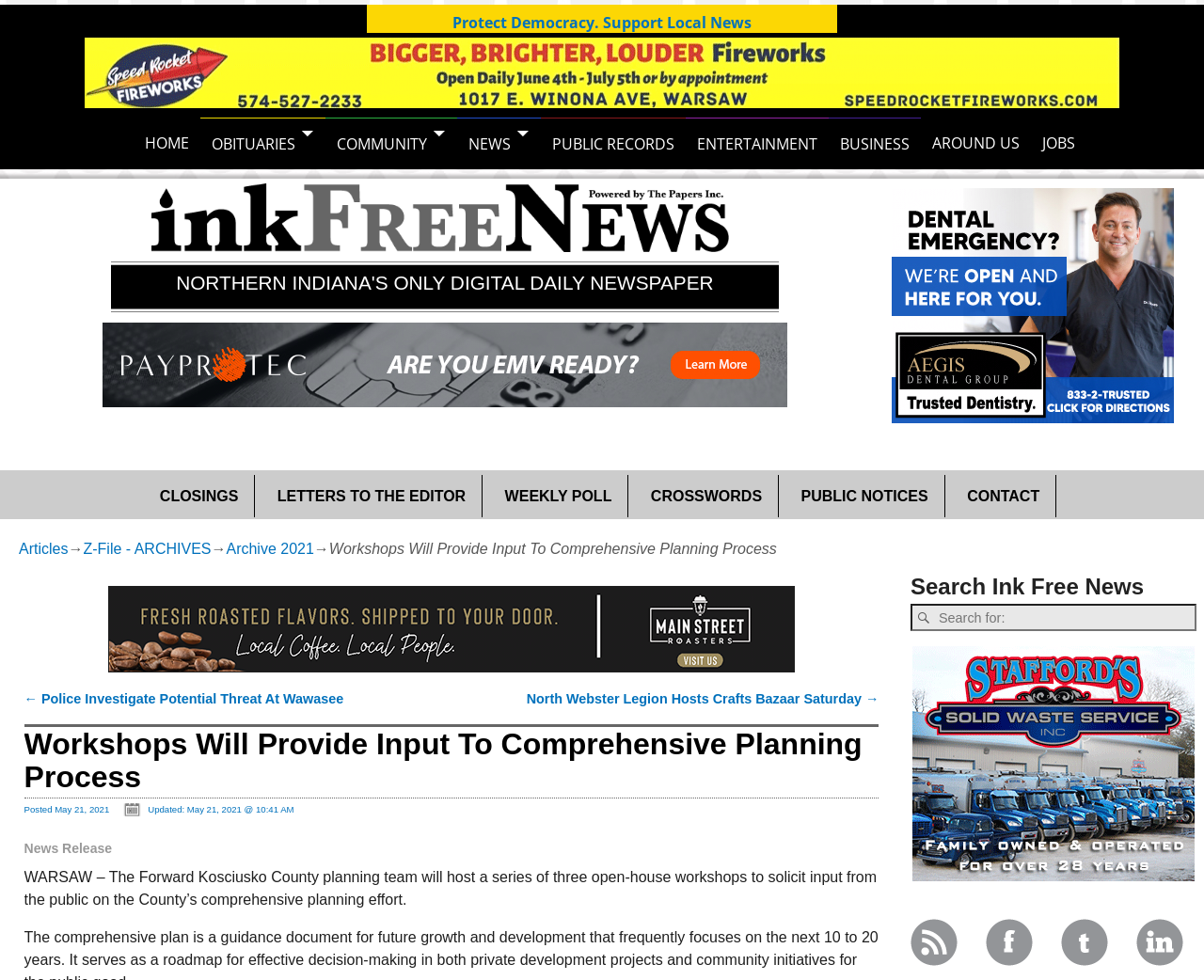Identify the bounding box of the HTML element described as: "Letters to the Editor".

[0.217, 0.485, 0.401, 0.528]